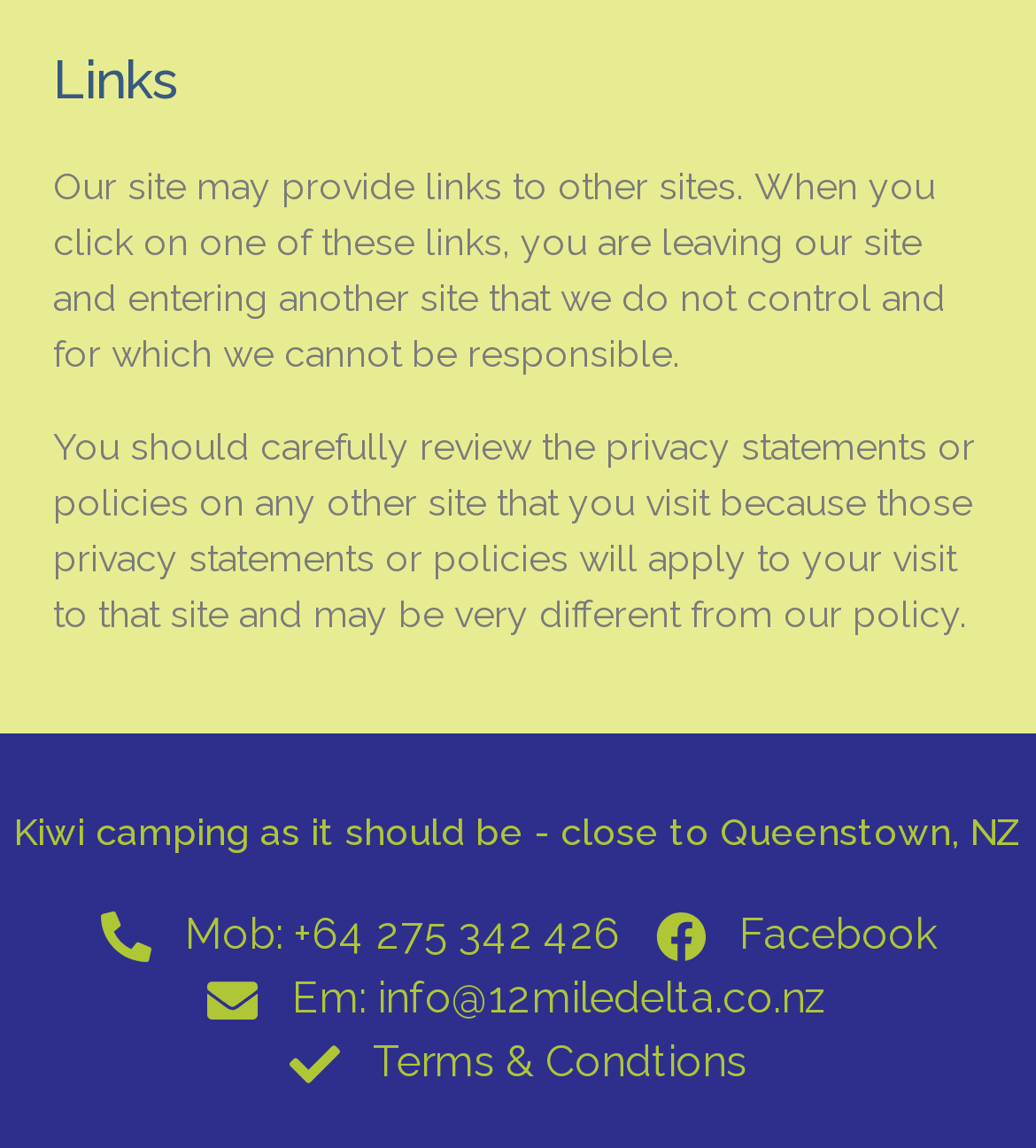Analyze the image and provide a detailed answer to the question: What is the contact email address?

The contact email address mentioned on the page is 'info@12miledelta.co.nz', which can be used to reach out to the website administrators or owners.